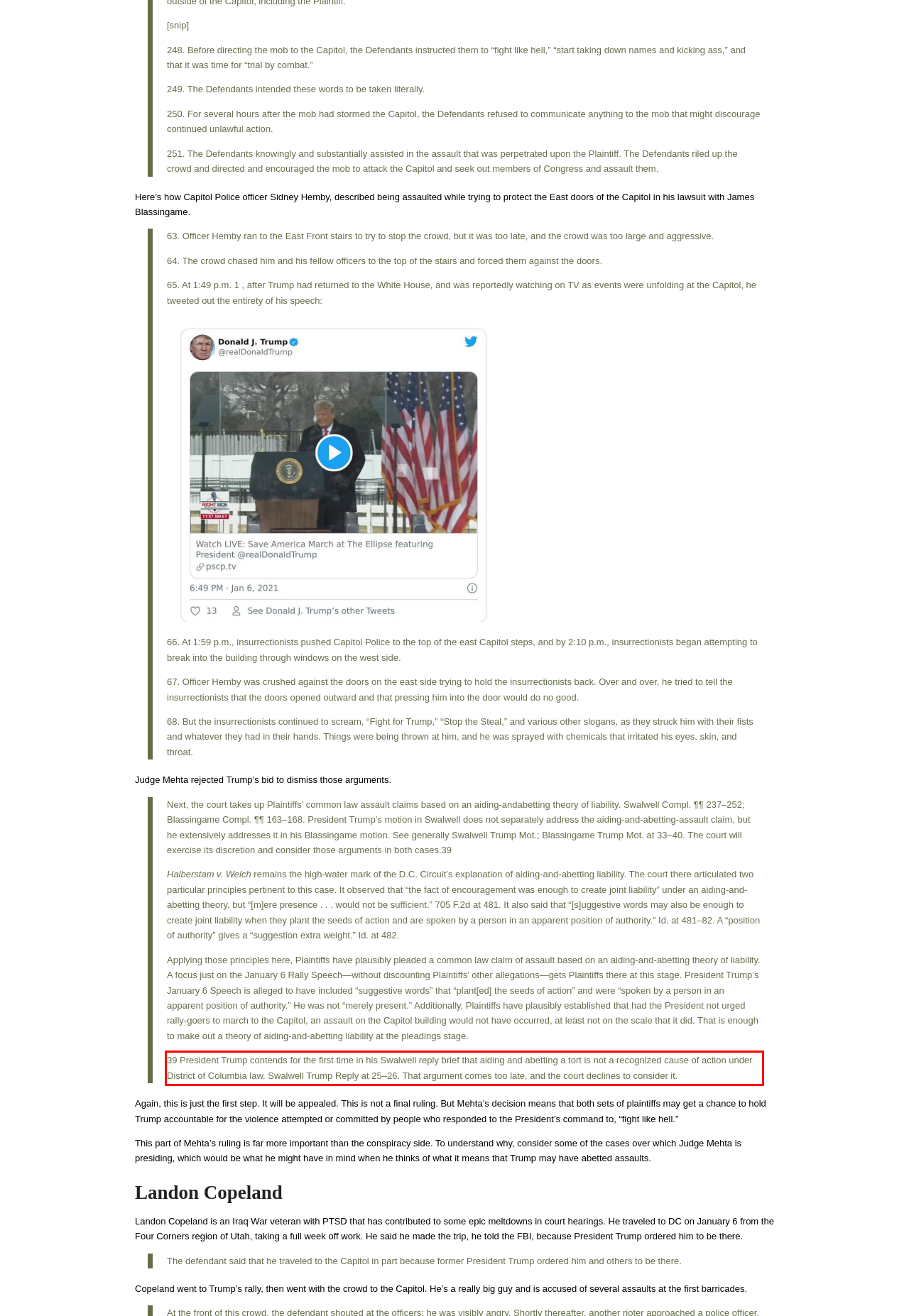Look at the webpage screenshot and recognize the text inside the red bounding box.

39 President Trump contends for the first time in his Swalwell reply brief that aiding and abetting a tort is not a recognized cause of action under District of Columbia law. Swalwell Trump Reply at 25–26. That argument comes too late, and the court declines to consider it.